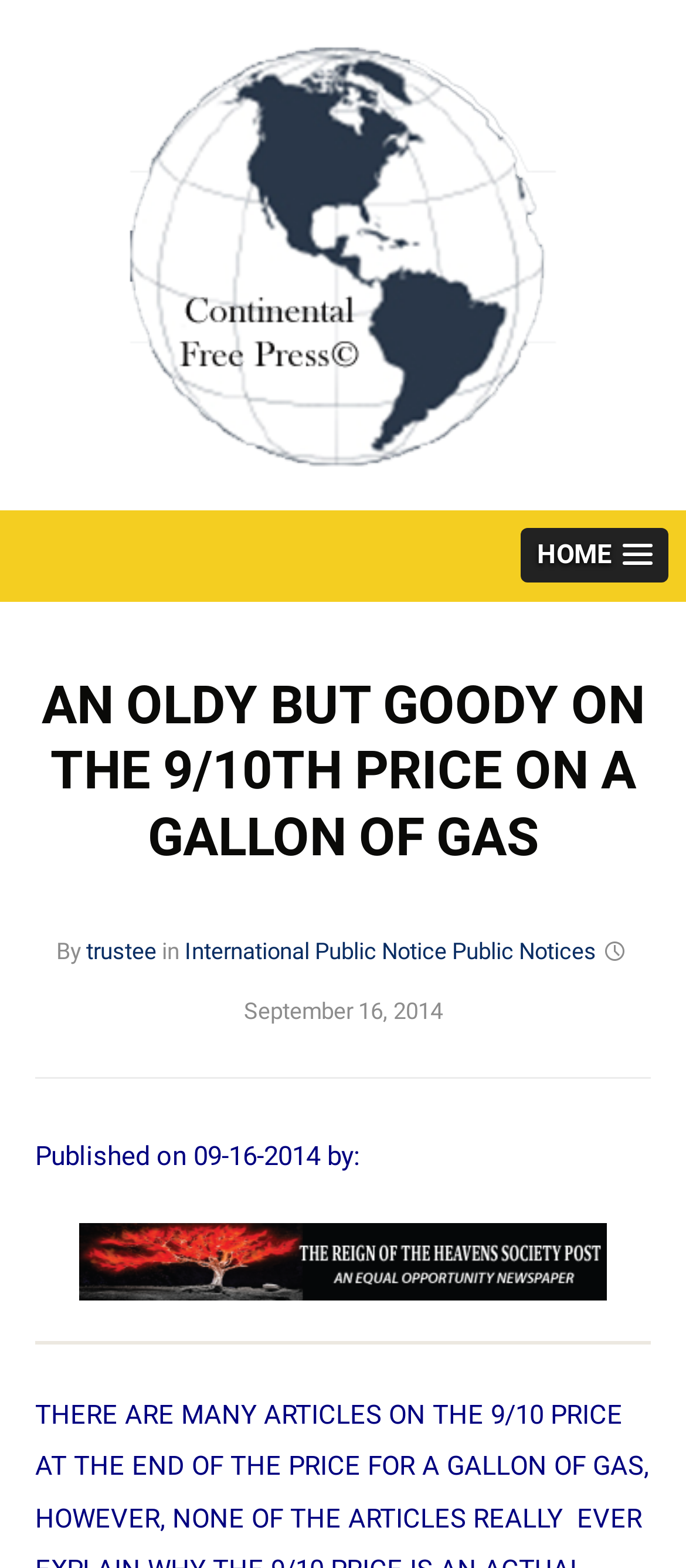Generate a thorough explanation of the webpage's elements.

The webpage appears to be a news article or blog post from Continental Free Press. At the top, there is a logo image of Continental Free Press, accompanied by a link to the same name. Below the logo, there is a button labeled "HOME" that has a dropdown menu.

The main content of the page is a news article with the title "AN OLDY BUT GOODY ON THE 9/10TH PRICE ON A GALLON OF GAS". The title is followed by the author's name, "trustee", and the category "International Public Notice" and "Public Notices". The article's publication date, "September 16, 2014", is displayed below the title.

The article's content starts with the text "THERE ARE MANY ARTICLES ON THE 9/". There is a horizontal separator line above this text, separating it from the article's metadata. On the right side of the page, there is a link to "RoH-Post-Logo" with an accompanying image.